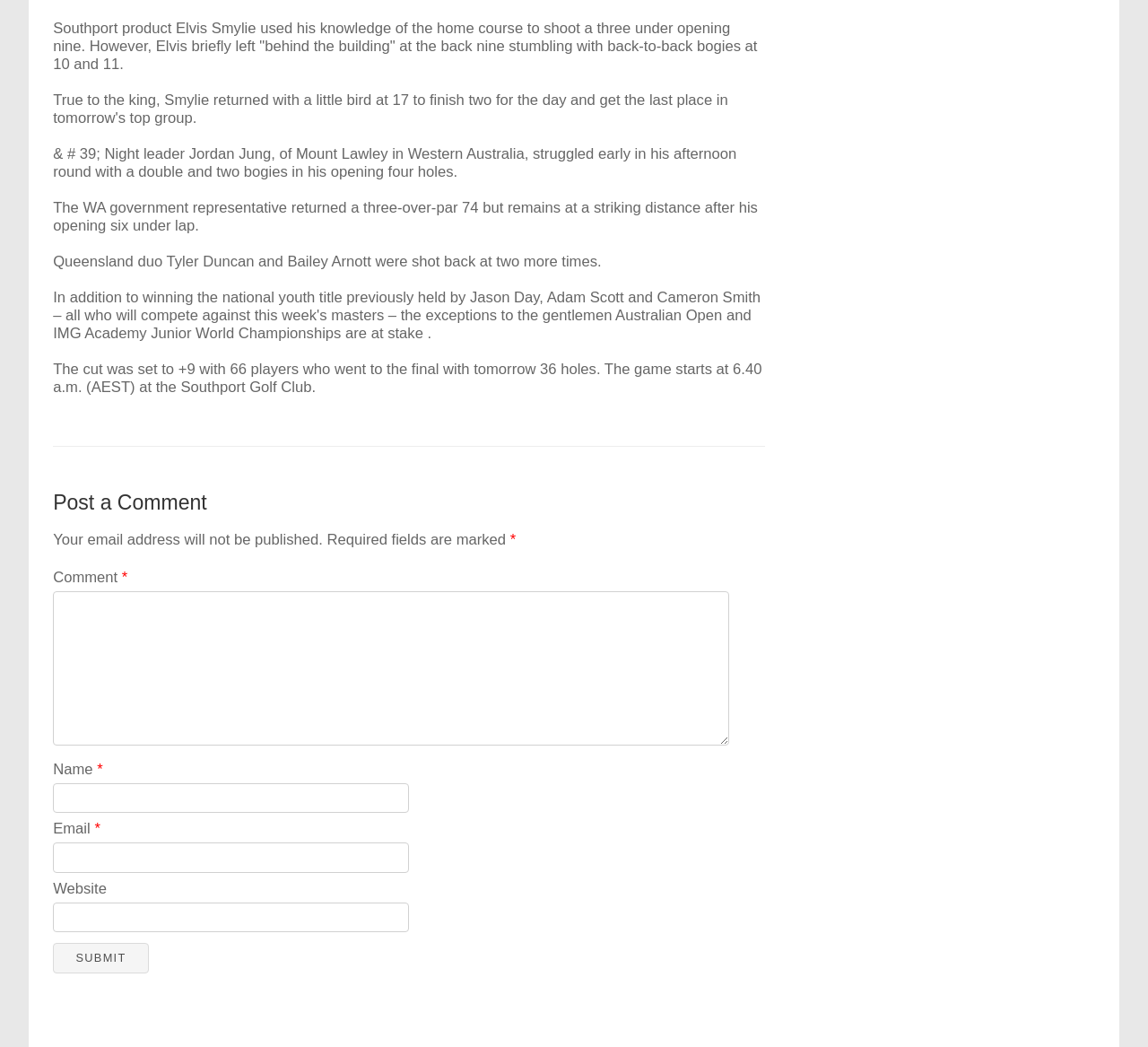Find the UI element described as: "name="submit" value="Submit"" and predict its bounding box coordinates. Ensure the coordinates are four float numbers between 0 and 1, [left, top, right, bottom].

[0.046, 0.901, 0.13, 0.93]